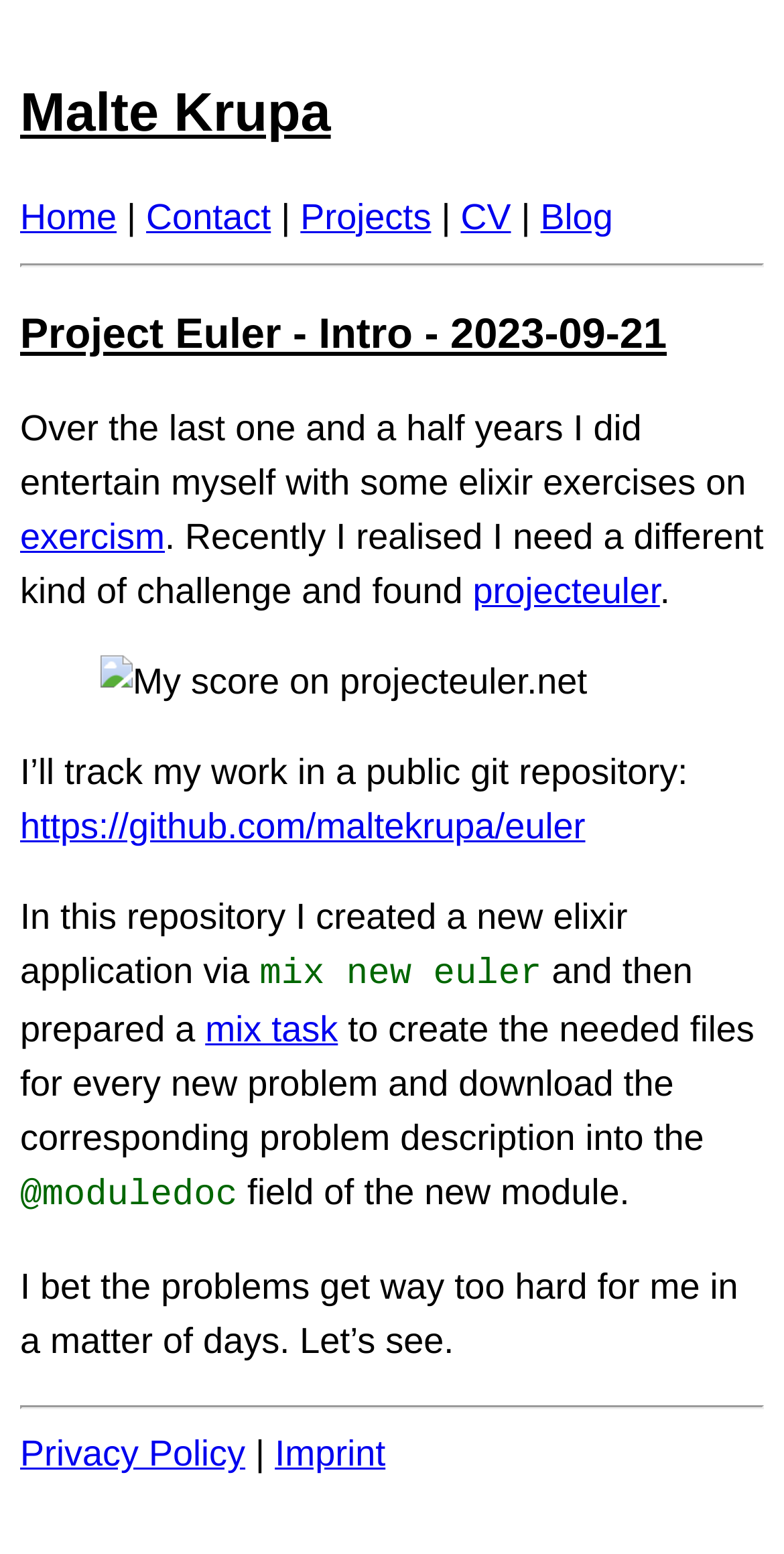Locate the bounding box coordinates of the area where you should click to accomplish the instruction: "go to home page".

[0.026, 0.127, 0.149, 0.152]